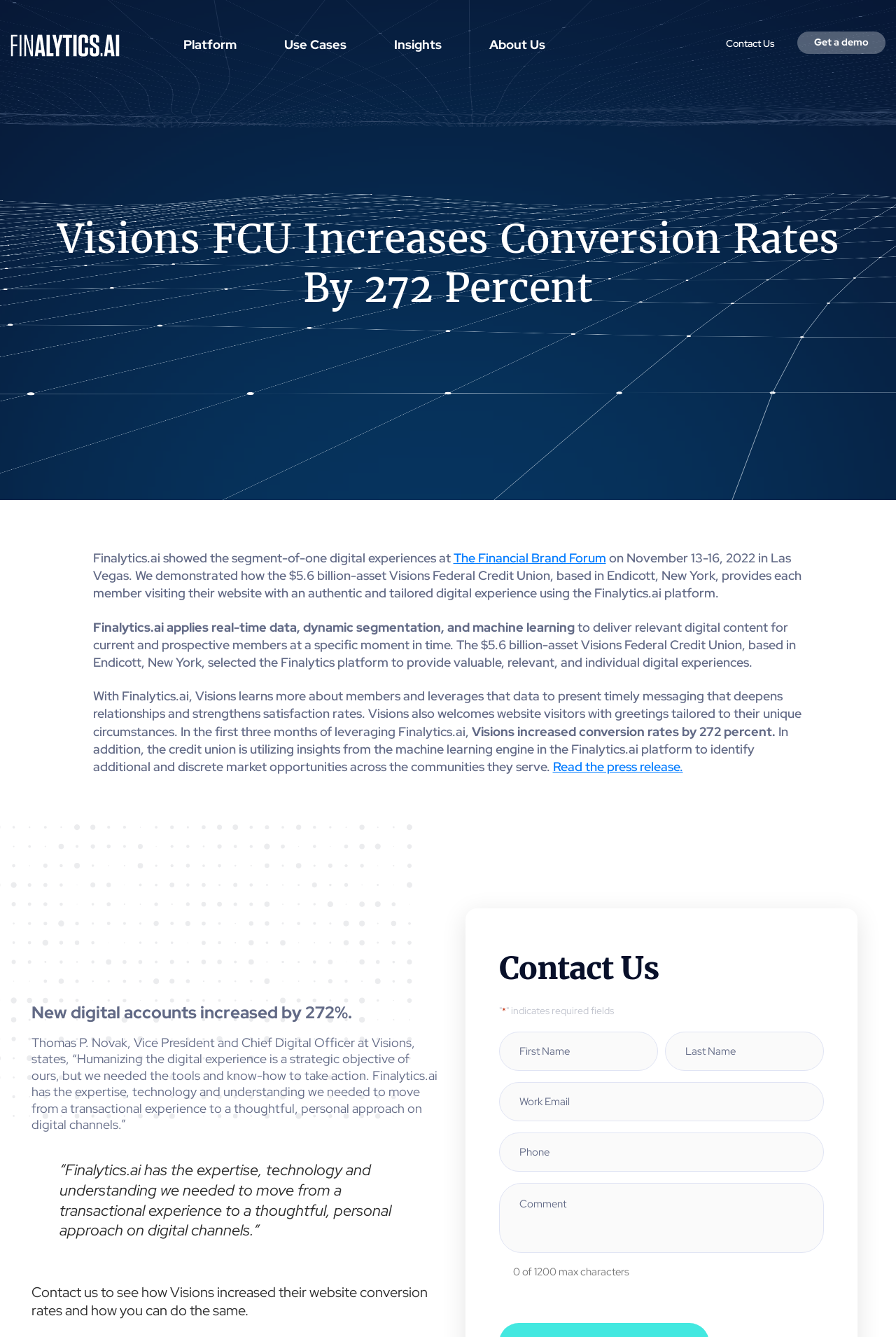Find the bounding box coordinates for the element that must be clicked to complete the instruction: "Click on the 'Contact Us' link". The coordinates should be four float numbers between 0 and 1, indicated as [left, top, right, bottom].

[0.798, 0.026, 0.877, 0.039]